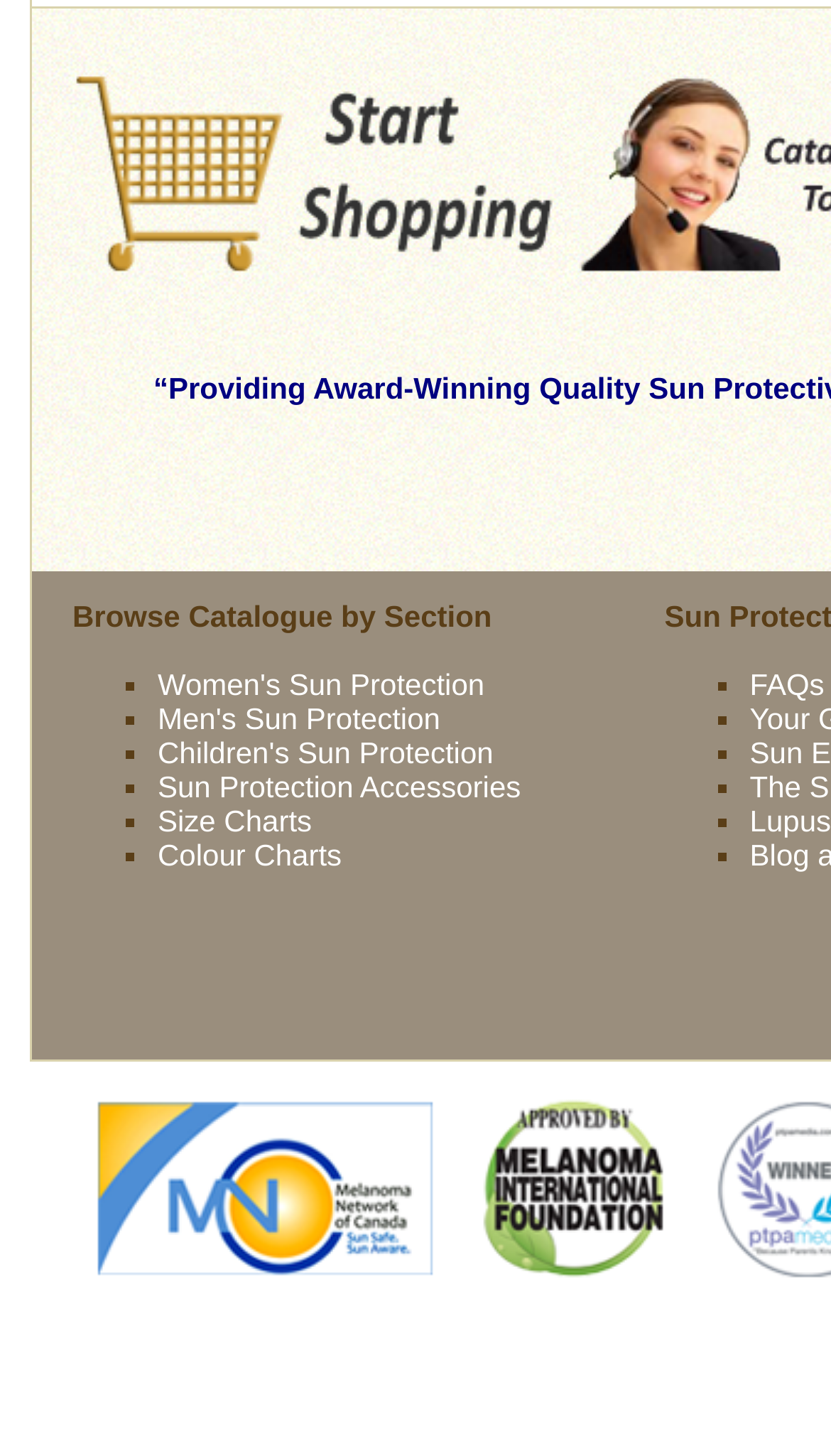Provide the bounding box coordinates for the specified HTML element described in this description: "FAQs". The coordinates should be four float numbers ranging from 0 to 1, in the format [left, top, right, bottom].

[0.902, 0.458, 0.992, 0.482]